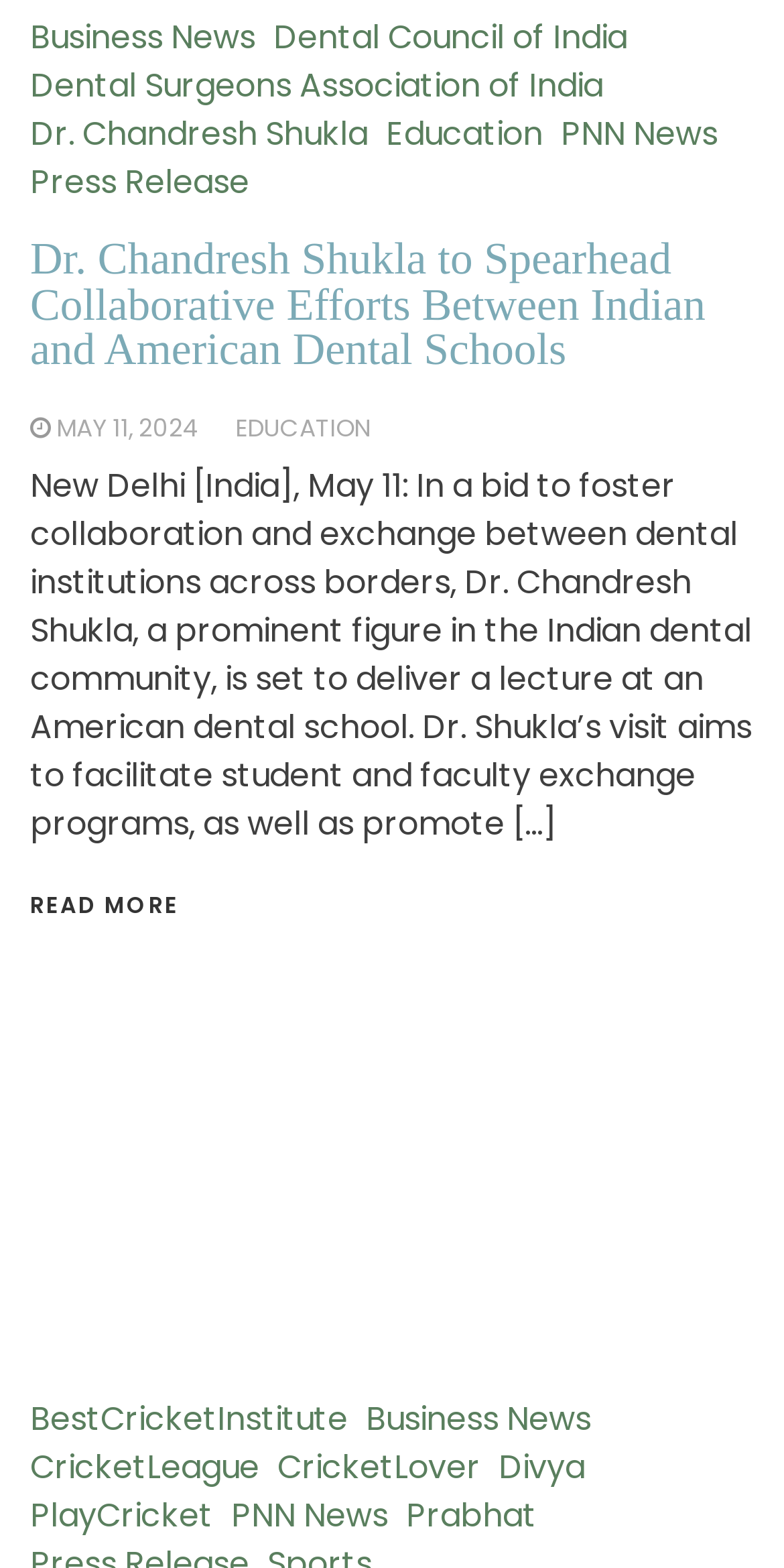What is the purpose of Dr. Shukla's visit to an American dental school?
Use the information from the screenshot to give a comprehensive response to the question.

The answer can be found in the StaticText element which describes Dr. Shukla's visit. It states that his visit aims to facilitate student and faculty exchange programs, as well as promote other collaborative efforts.